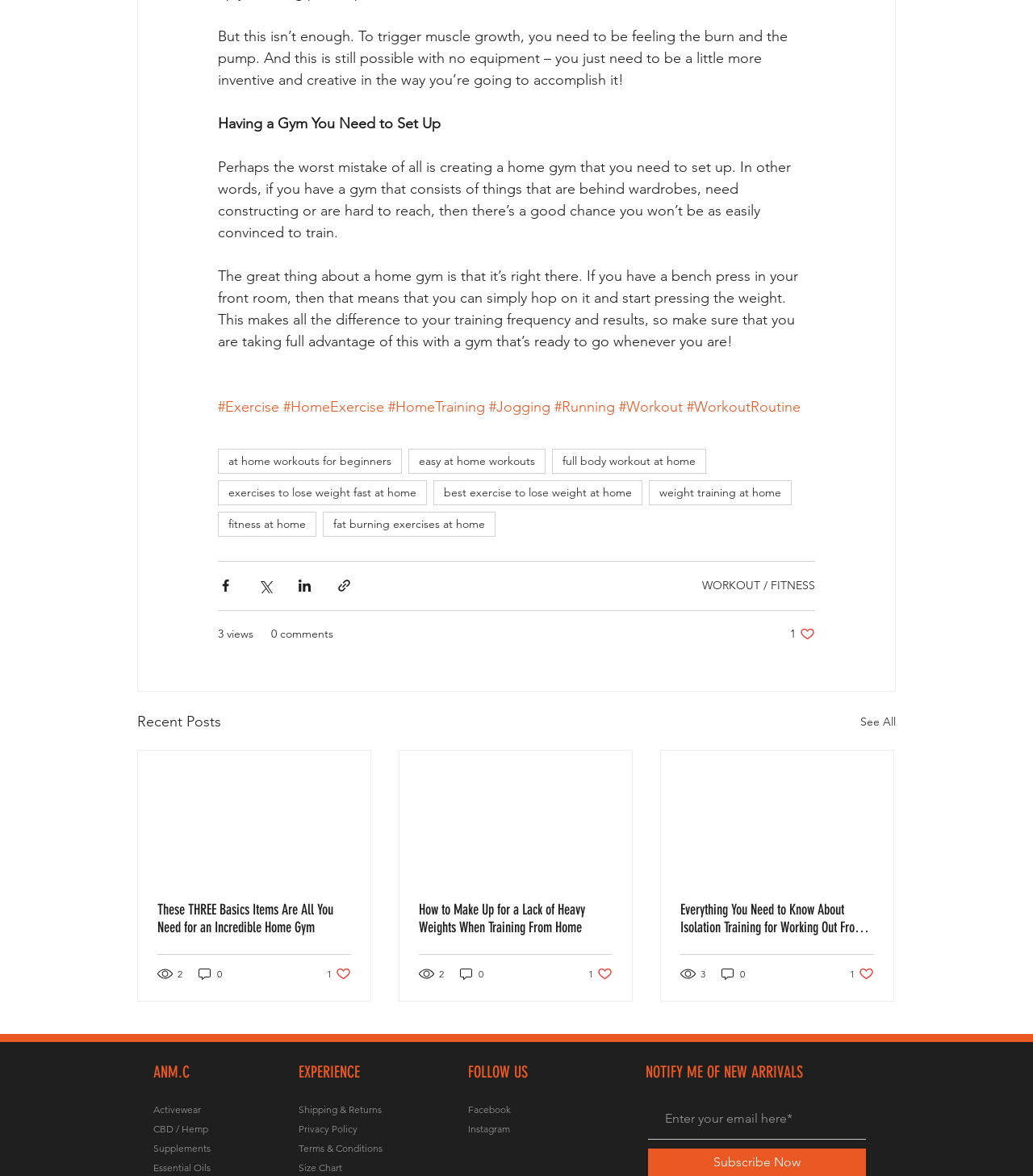Using the element description: "Only £2, on Bandcamp", determine the bounding box coordinates. The coordinates should be in the format [left, top, right, bottom], with values between 0 and 1.

None